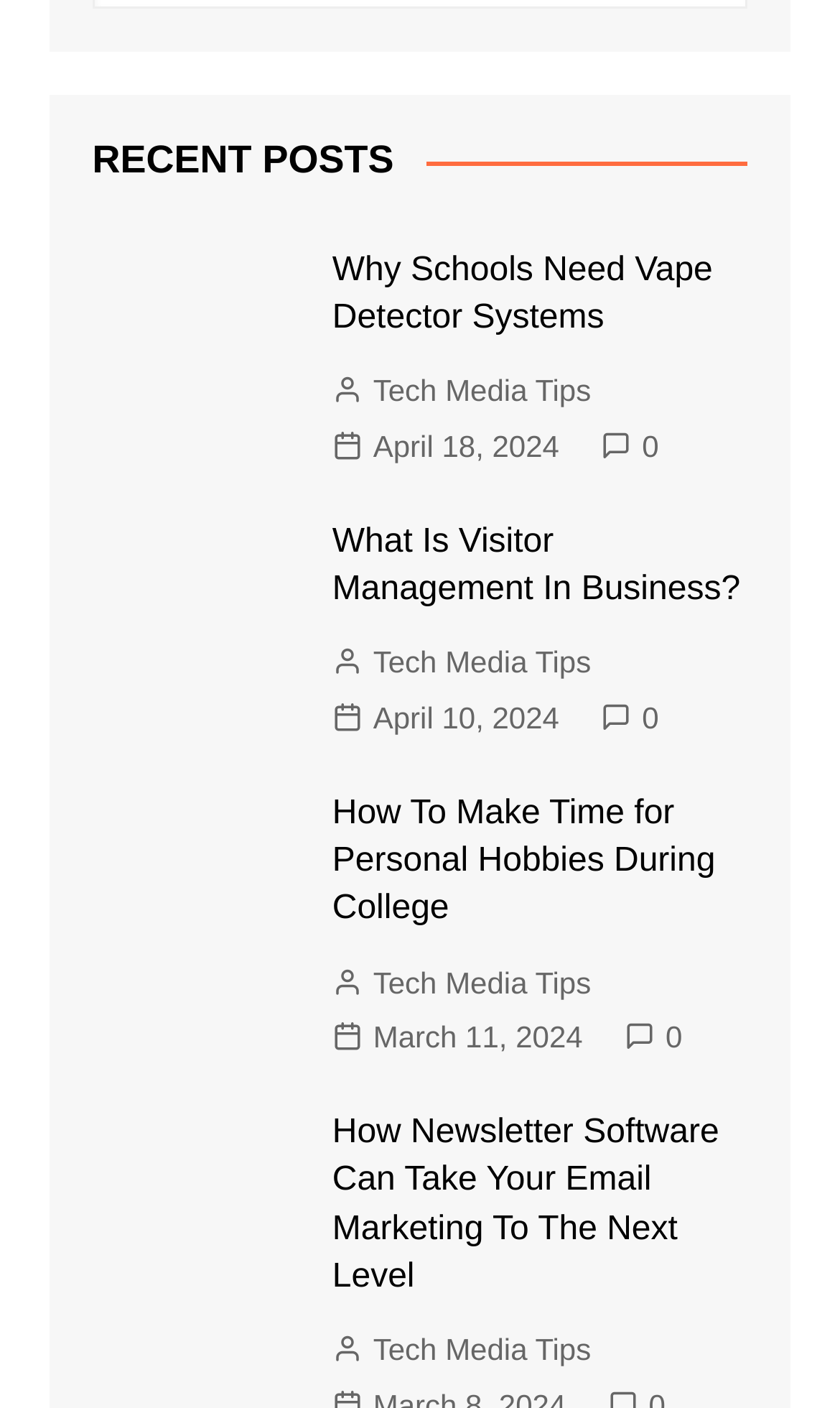Mark the bounding box of the element that matches the following description: "Tech Media Tips".

[0.396, 0.261, 0.704, 0.295]